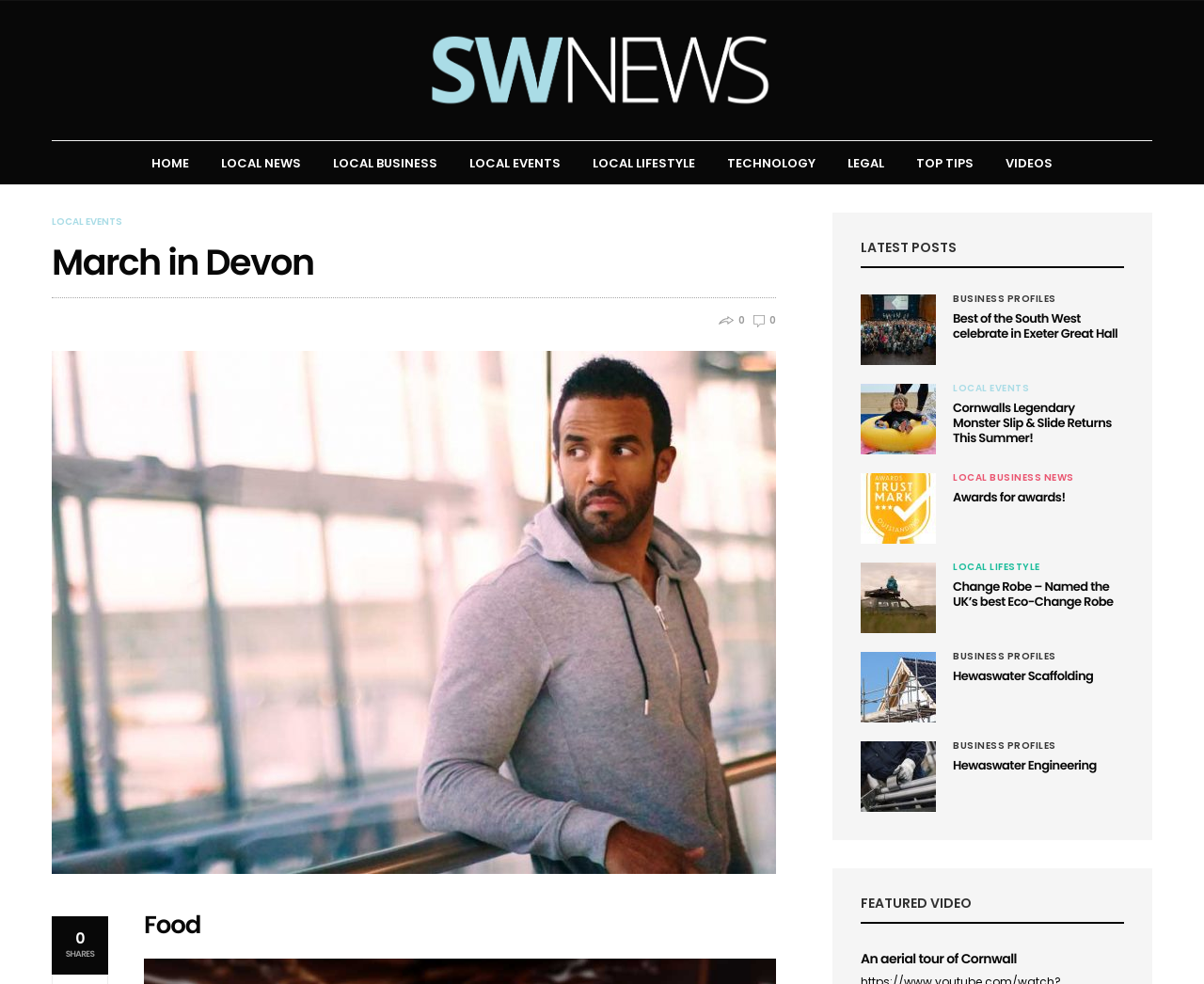Please find the bounding box coordinates (top-left x, top-left y, bottom-right x, bottom-right y) in the screenshot for the UI element described as follows: Local Lifestyle

[0.492, 0.157, 0.577, 0.175]